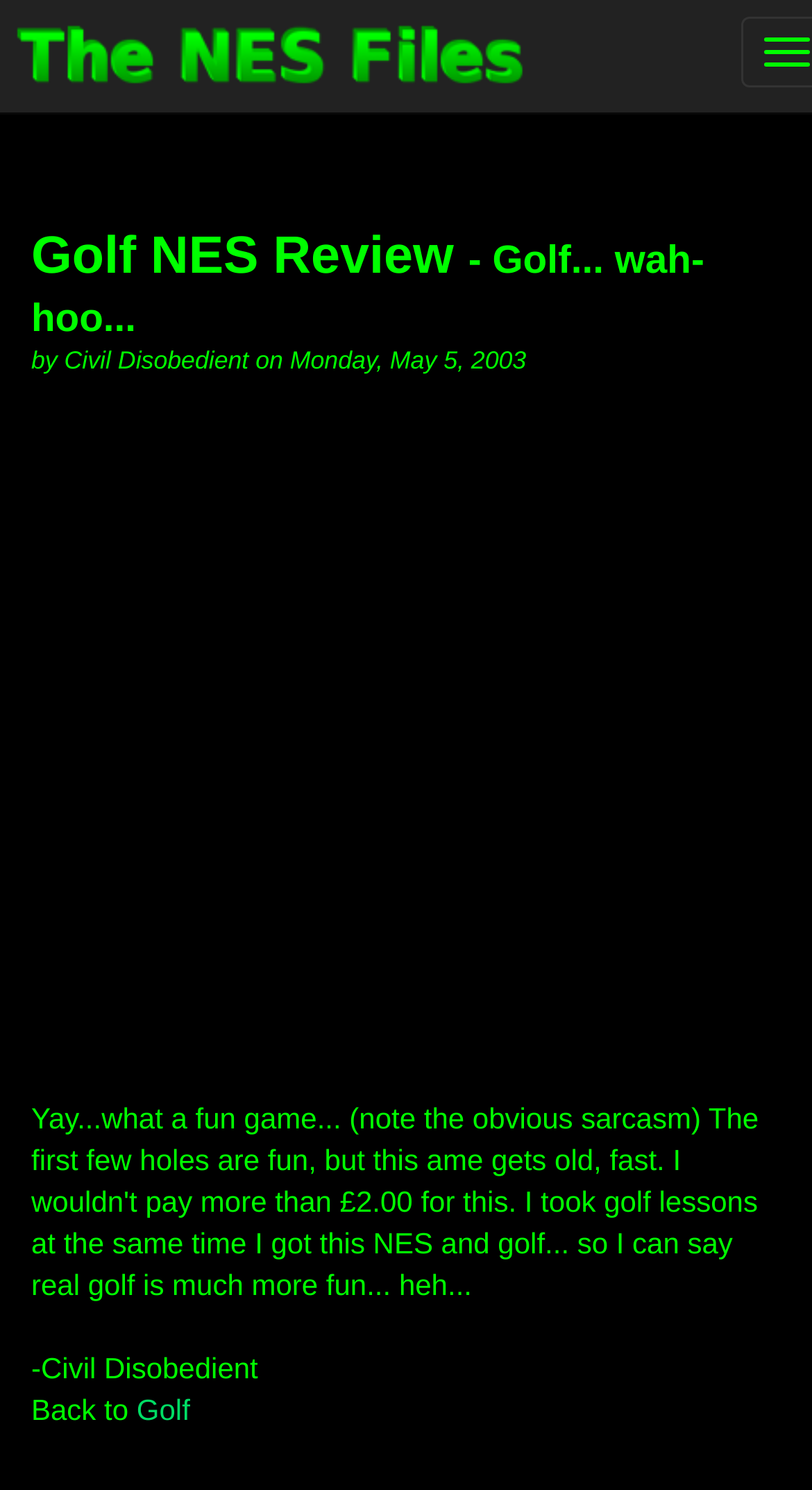Specify the bounding box coordinates (top-left x, top-left y, bottom-right x, bottom-right y) of the UI element in the screenshot that matches this description: Faith

None